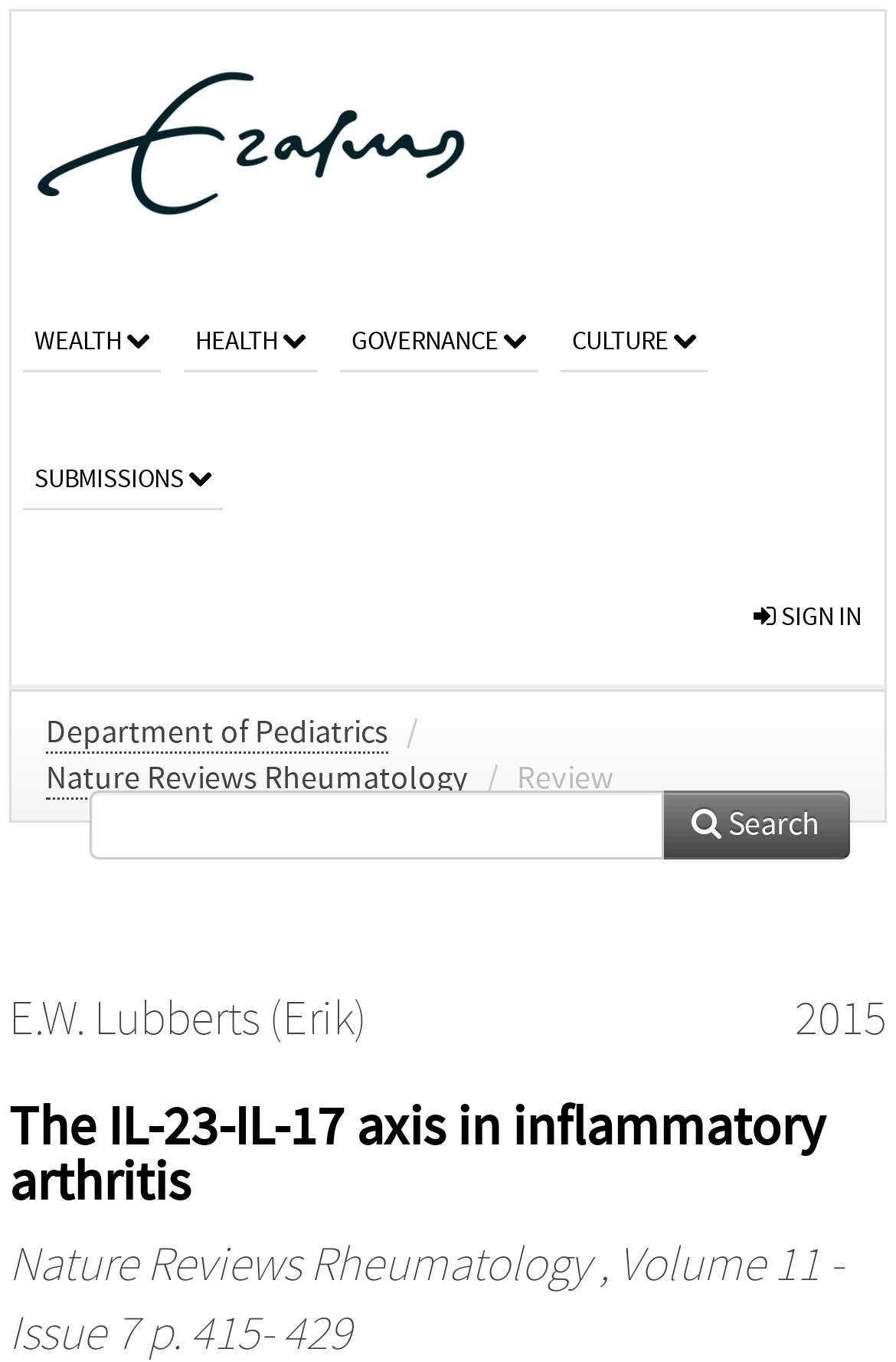Locate the bounding box coordinates of the element you need to click to accomplish the task described by this instruction: "search for publications".

[0.738, 0.58, 0.949, 0.631]